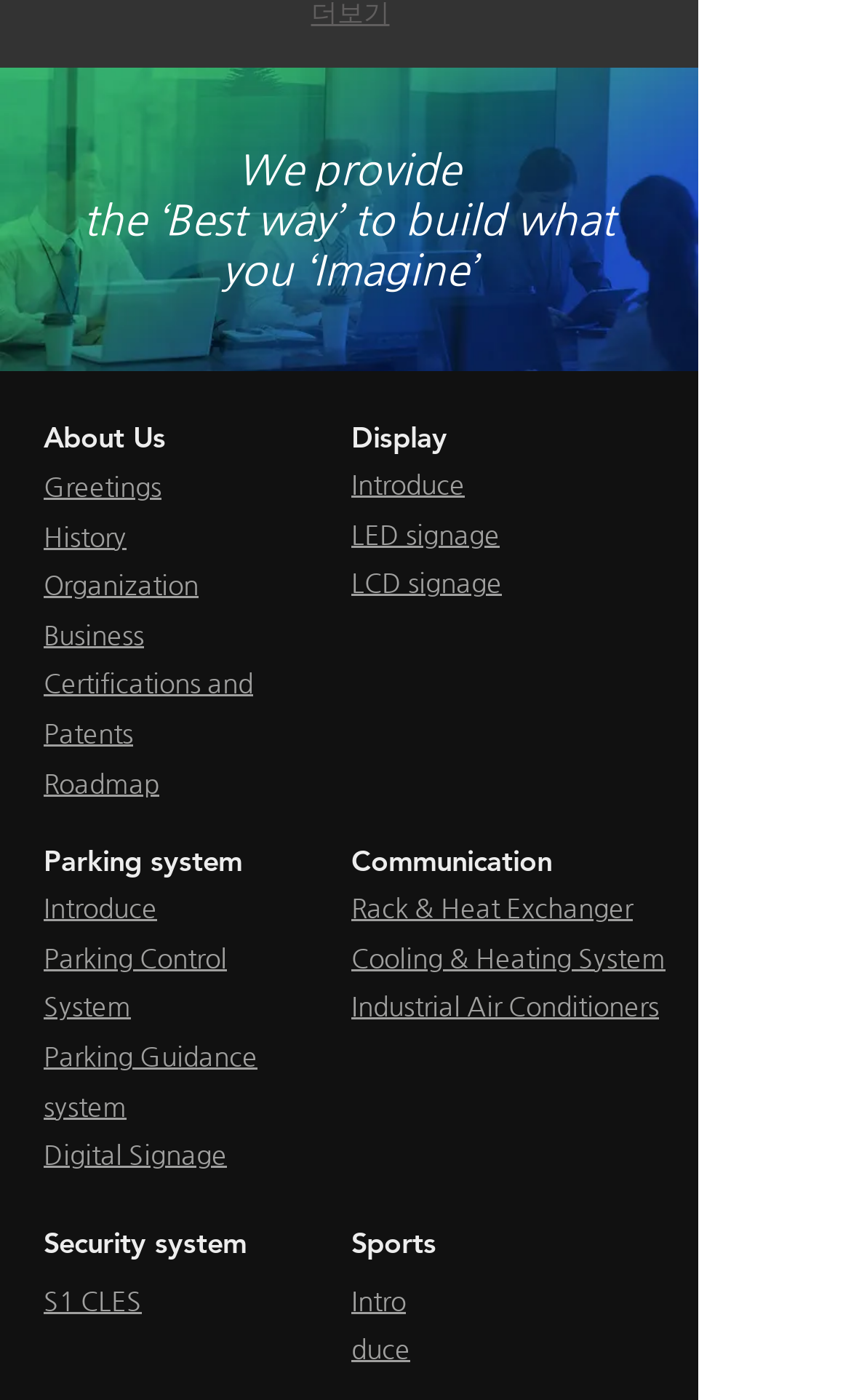Please locate the bounding box coordinates of the element that should be clicked to achieve the given instruction: "Learn about LED signage".

[0.413, 0.369, 0.587, 0.392]